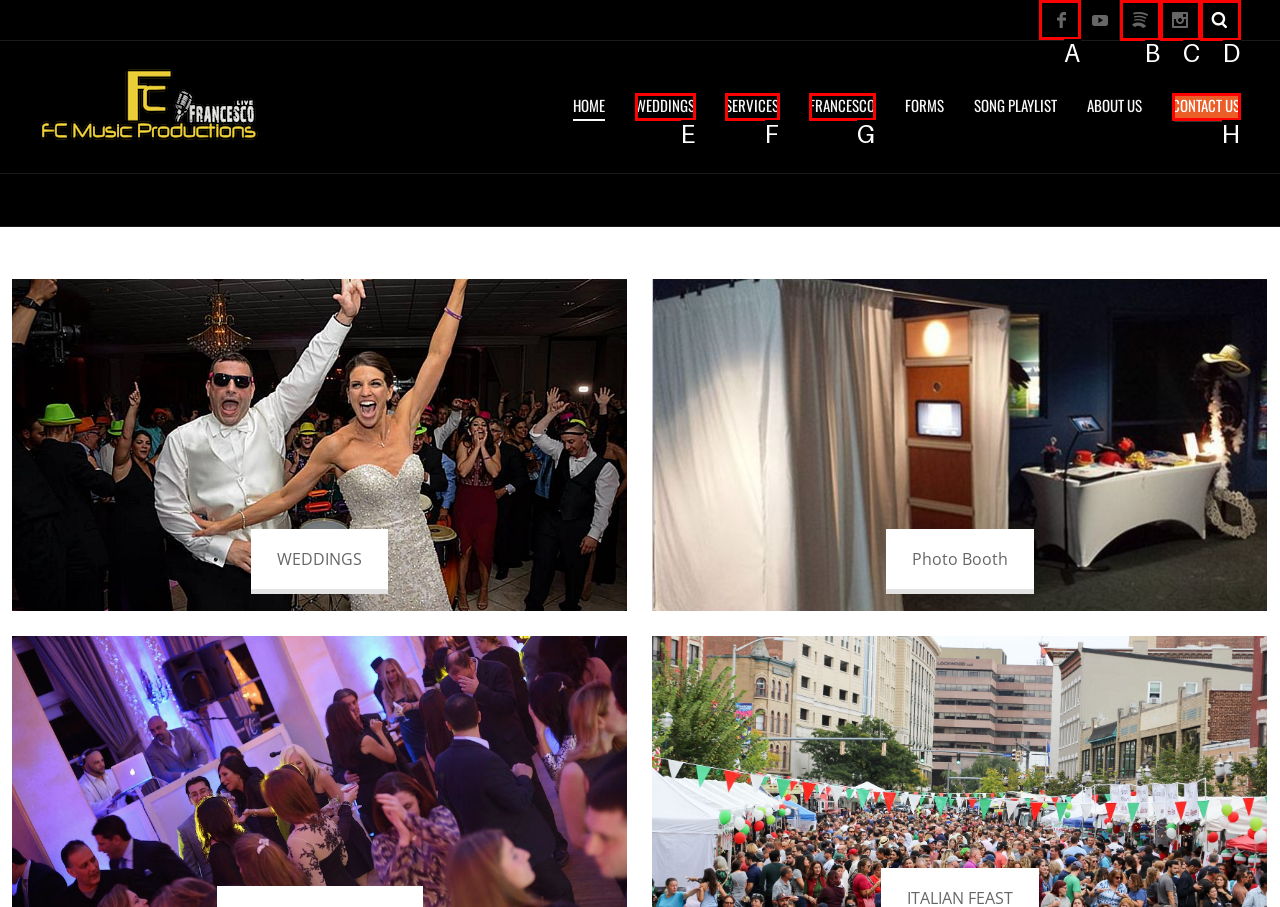Determine the correct UI element to click for this instruction: visit Facebook page. Respond with the letter of the chosen element.

A